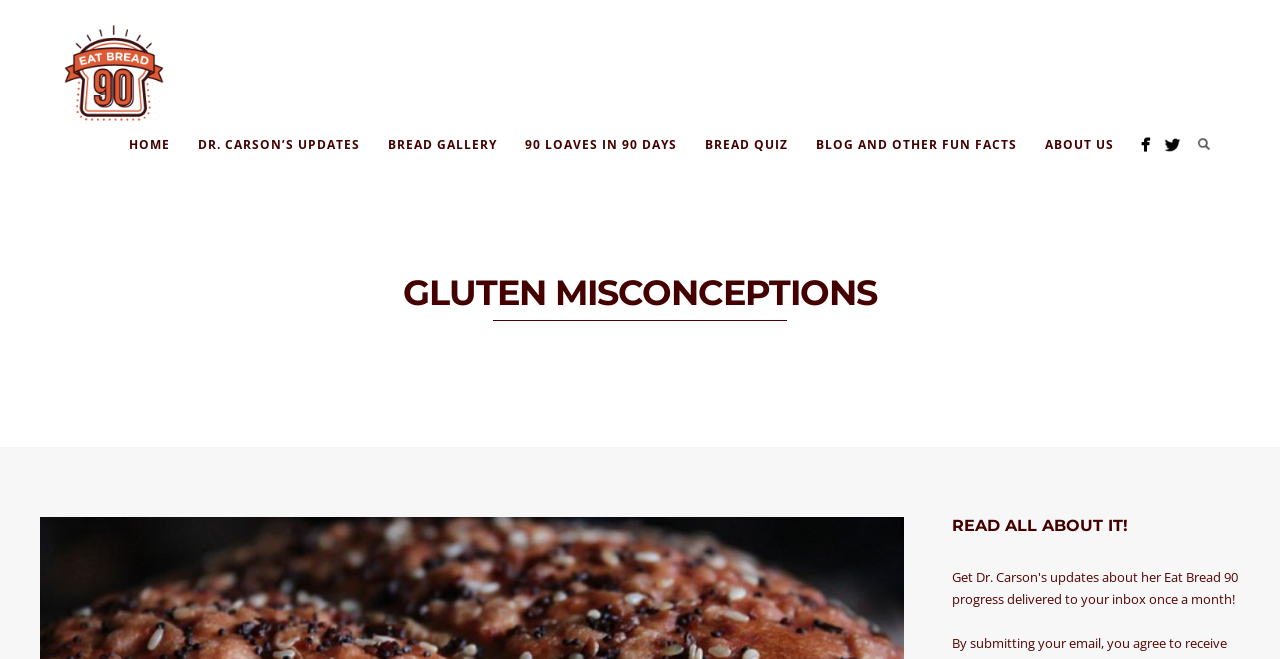Could you specify the bounding box coordinates for the clickable section to complete the following instruction: "view bread gallery"?

[0.292, 0.202, 0.399, 0.239]